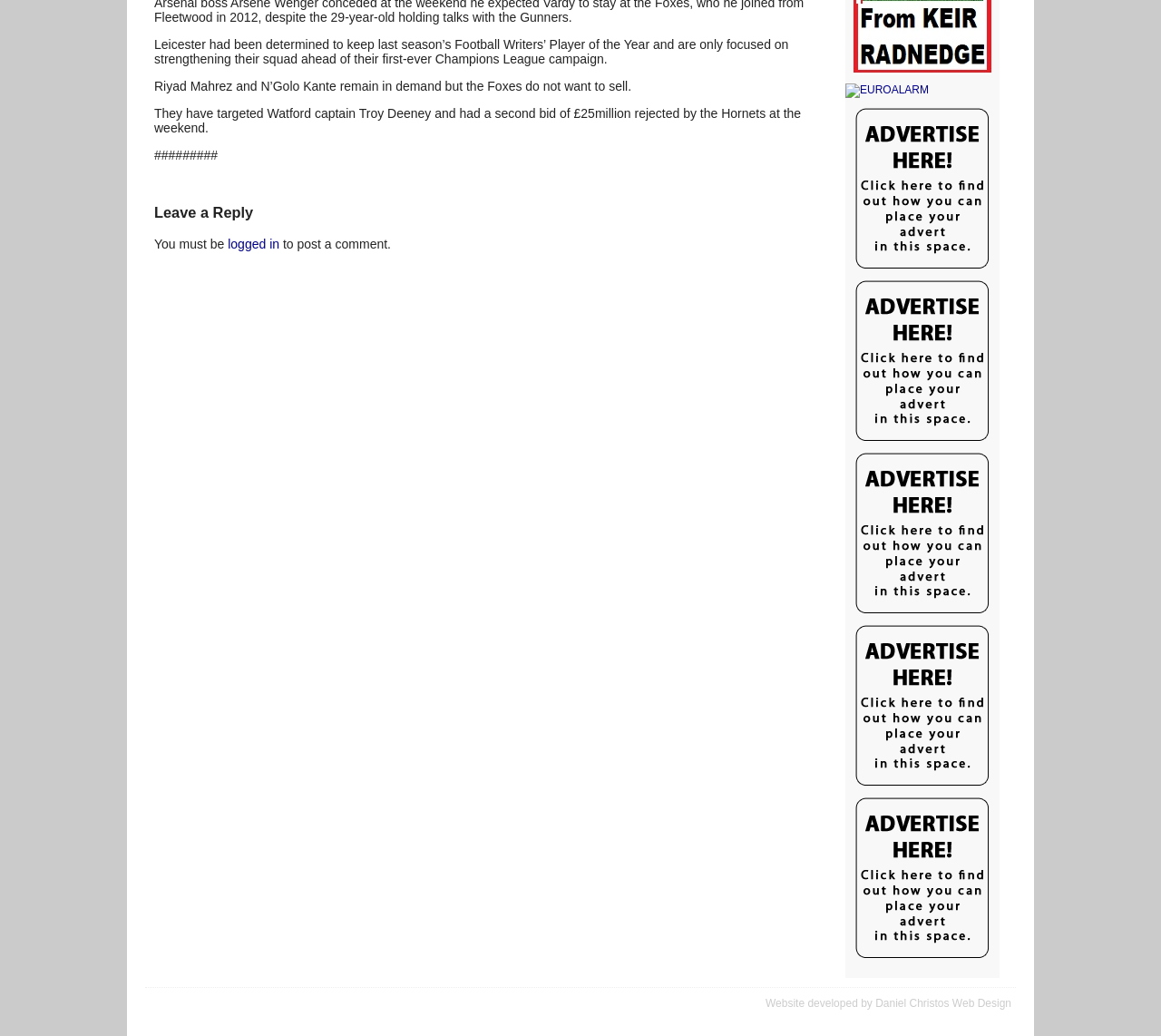Extract the bounding box coordinates of the UI element described: "title="EUROALARM"". Provide the coordinates in the format [left, top, right, bottom] with values ranging from 0 to 1.

[0.728, 0.081, 0.861, 0.095]